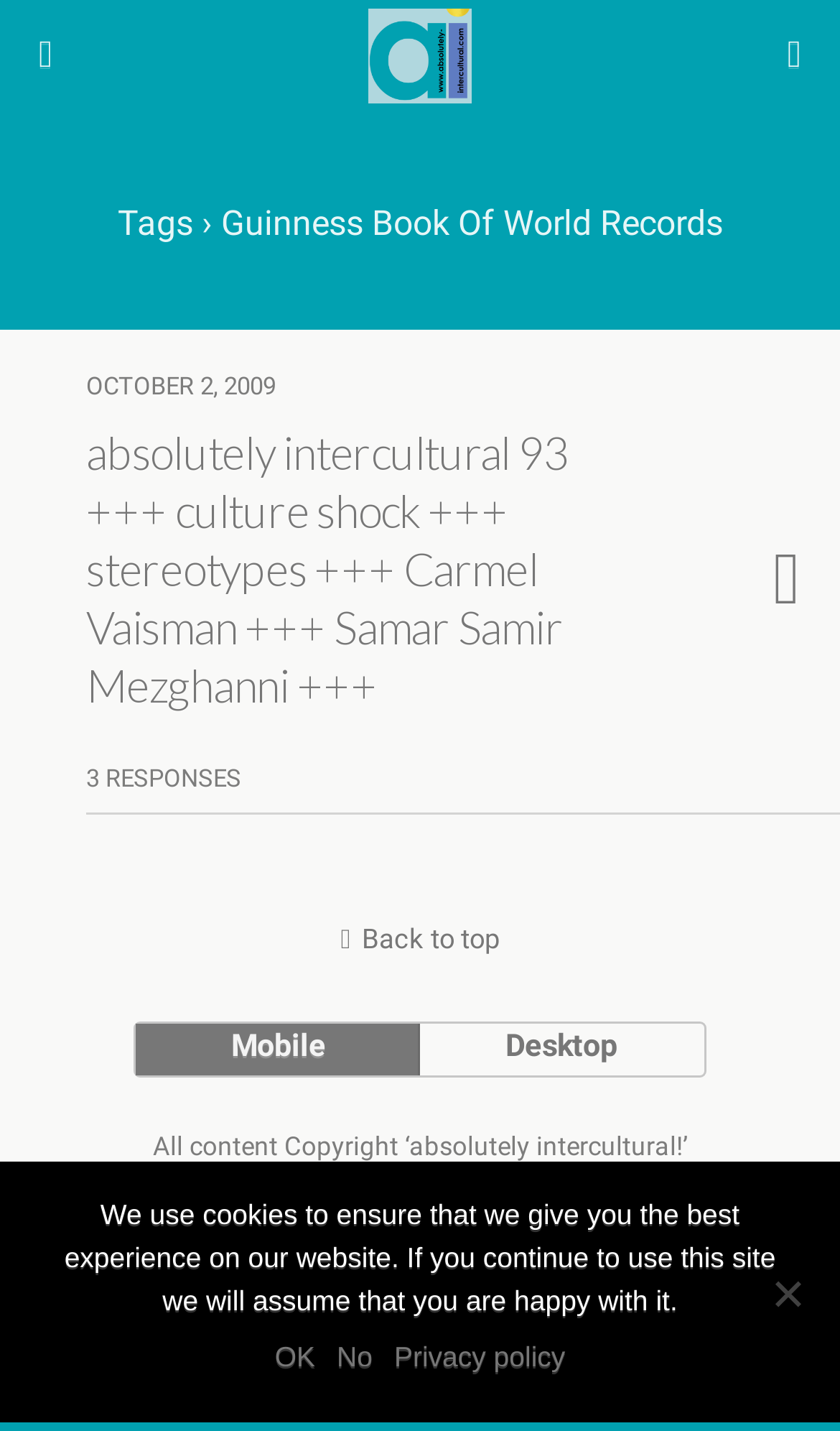Locate the bounding box coordinates of the element to click to perform the following action: 'Search this website'. The coordinates should be given as four float values between 0 and 1, in the form of [left, top, right, bottom].

[0.056, 0.089, 0.759, 0.127]